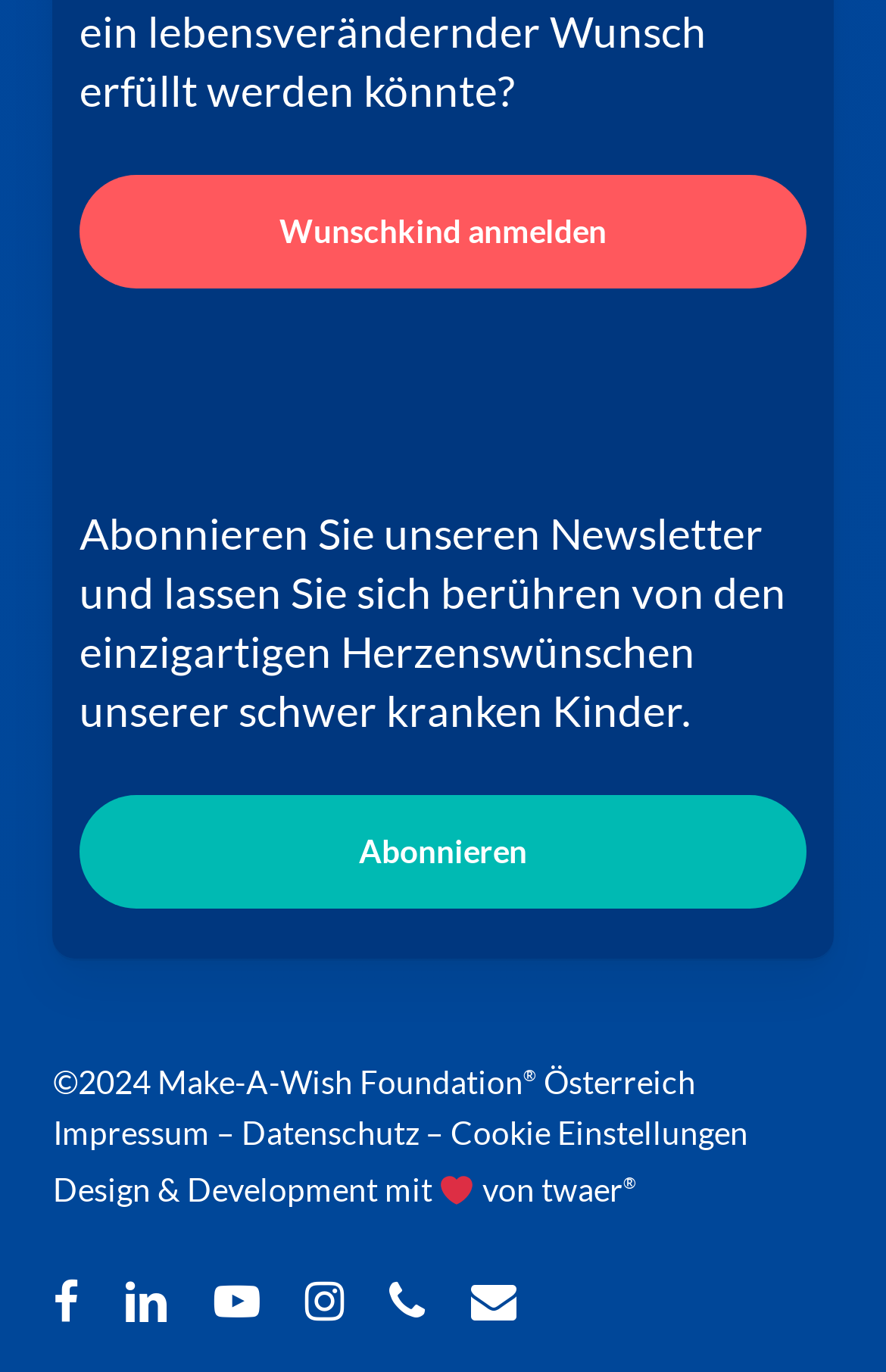Could you indicate the bounding box coordinates of the region to click in order to complete this instruction: "Register a wish child".

[0.09, 0.125, 0.91, 0.208]